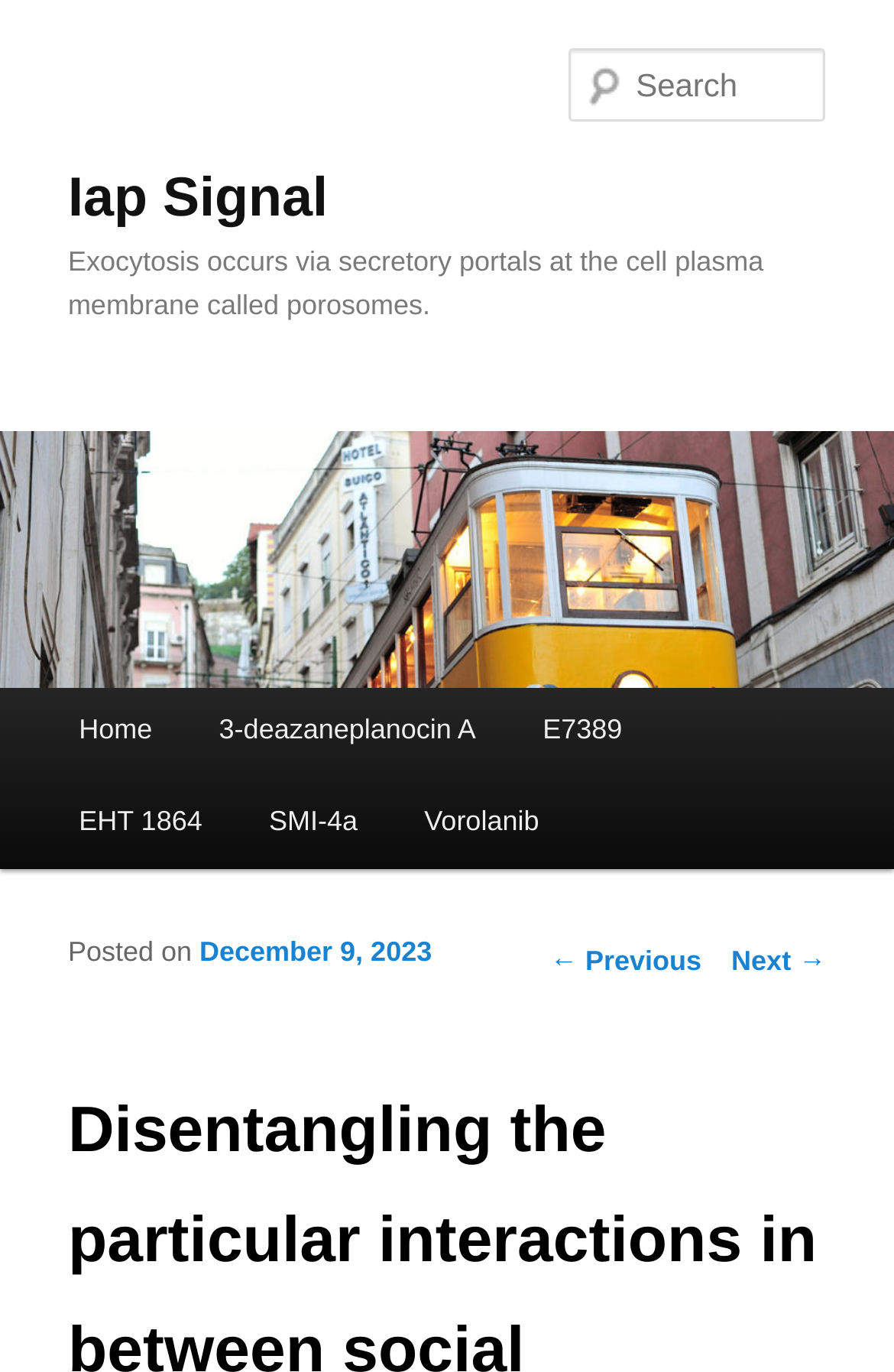Articulate a complete and detailed caption of the webpage elements.

The webpage appears to be a scientific article or blog post discussing exocytosis, a biological process. At the top of the page, there is a heading that reads "Iap Signal" and a link with the same text. Below this, there is a subheading that provides a brief description of exocytosis, stating that it occurs via secretory portals at the cell plasma membrane called porosomes.

On the top-right side of the page, there is a search box labeled "Search". Below the search box, there is a main menu section with links to "Skip to primary content" and "Skip to secondary content". 

On the left side of the page, there is a navigation menu with links to "Home" and several other scientific terms, including "3-deazaneplanocin A", "E7389", "EHT 1864", "SMI-4a", and "Vorolanib". 

The main content of the page appears to be a scientific article or blog post, with a heading that reads "Post navigation" at the bottom. Below this, there are links to navigate to the previous and next posts, labeled "← Previous" and "Next →", respectively. The post also includes a timestamp, indicating that it was posted on December 9, 2023.